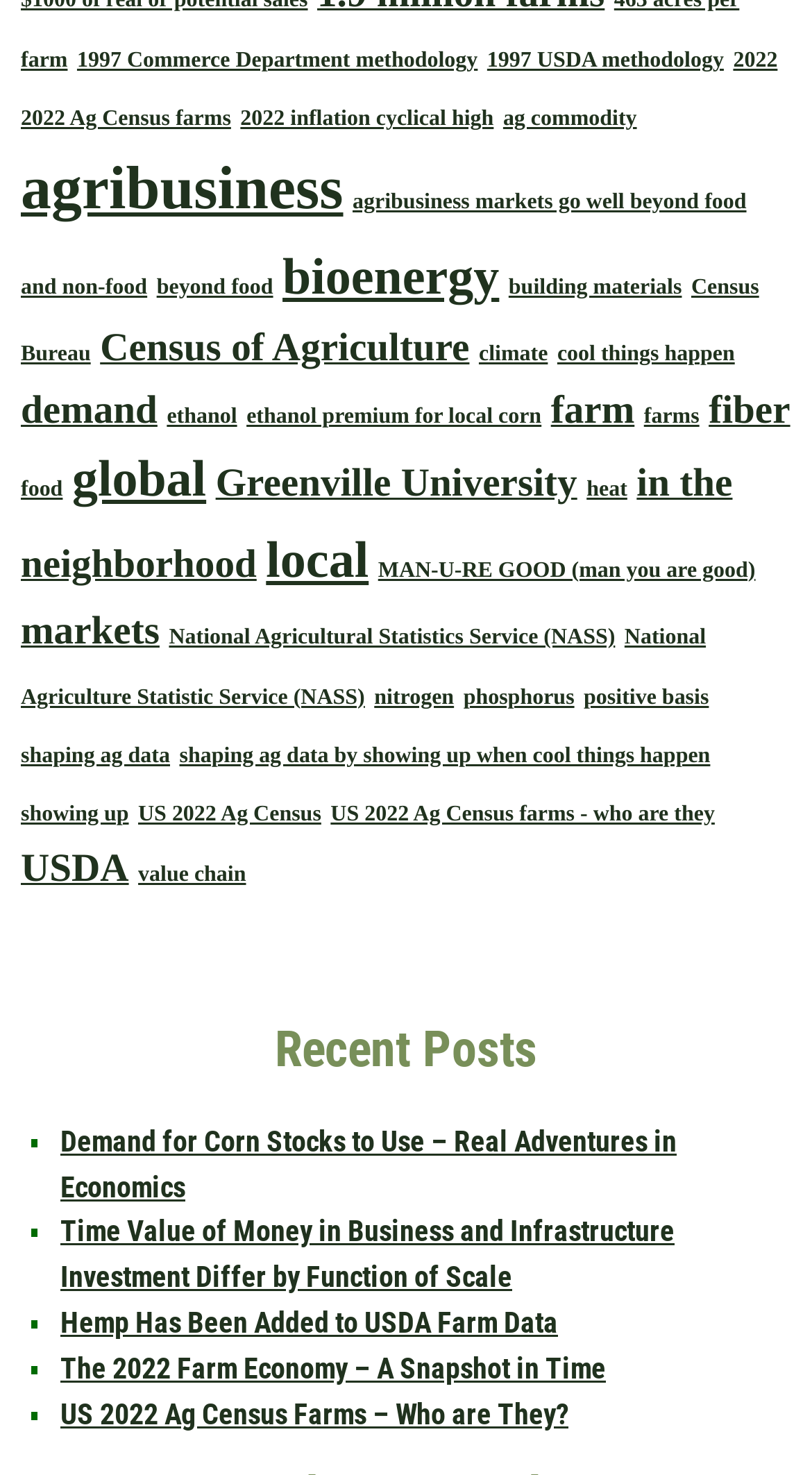Could you provide the bounding box coordinates for the portion of the screen to click to complete this instruction: "Explore the topic of agribusiness"?

[0.026, 0.106, 0.423, 0.151]